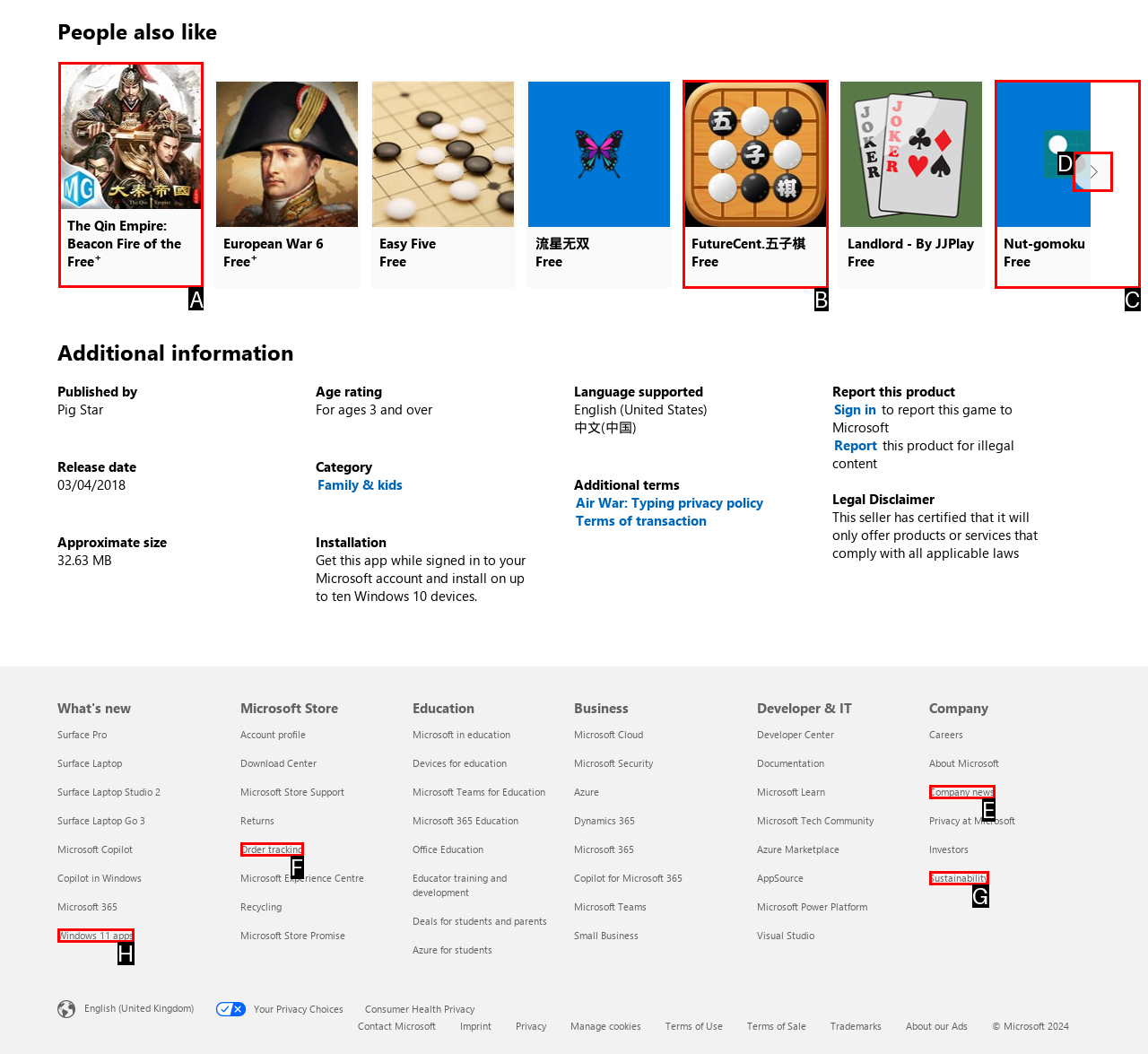Choose the letter of the element that should be clicked to complete the task: Read the article about 15 Colorado ski resorts
Answer with the letter from the possible choices.

None